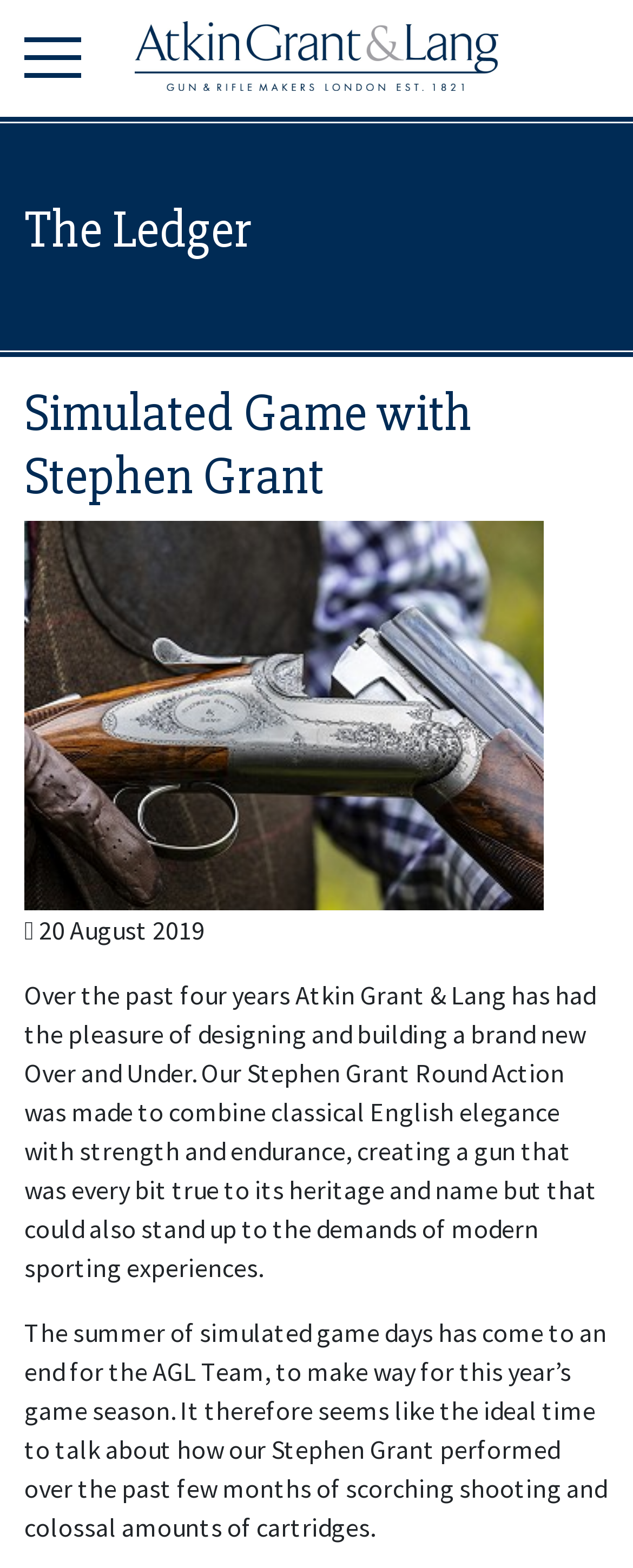What is the name of the gun described?
Using the details from the image, give an elaborate explanation to answer the question.

The webpage describes a gun designed and built by Atkin Grant & Lang, and the name of the gun is mentioned as Stephen Grant Round Action, which combines classical English elegance with strength and endurance.